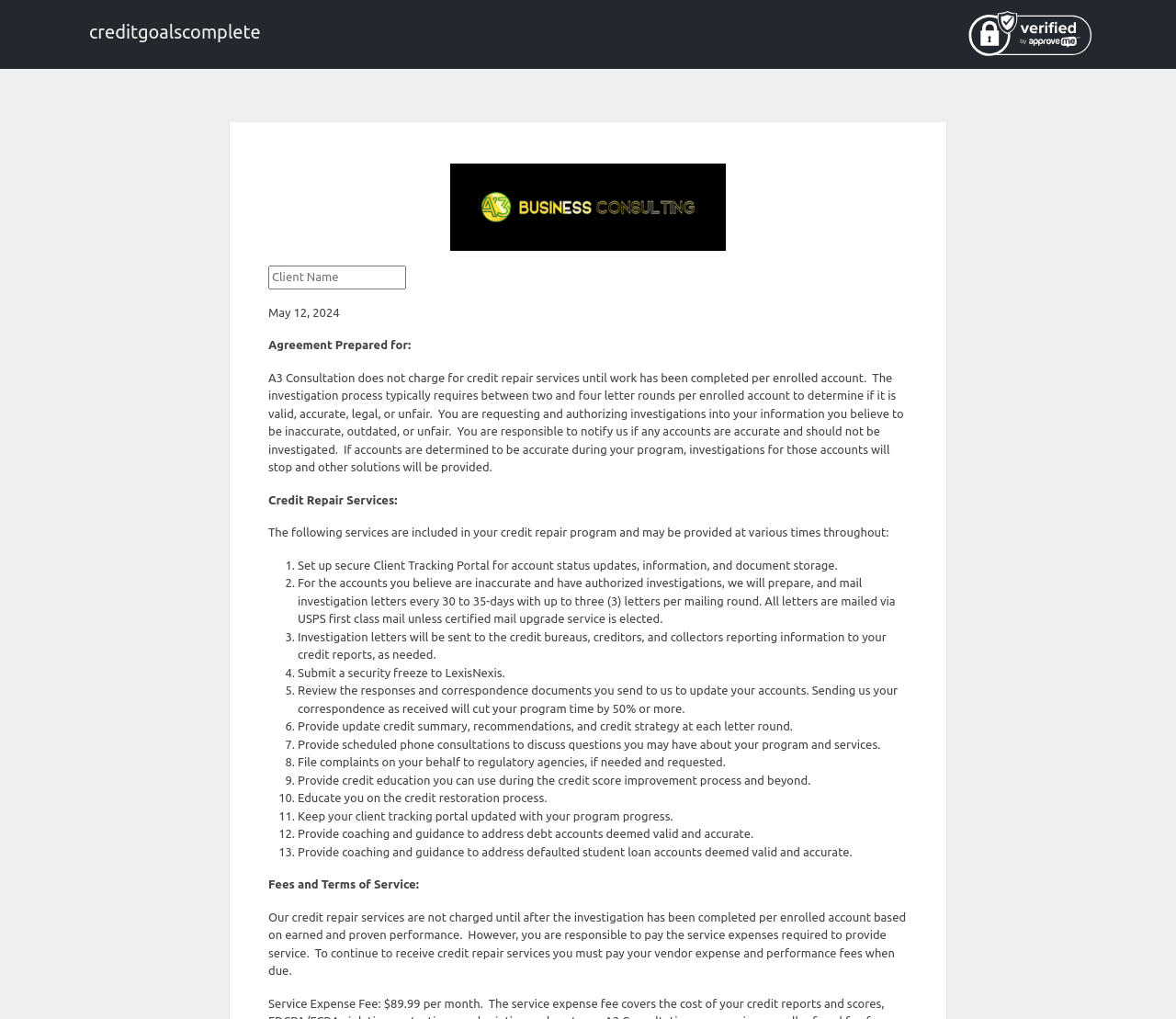Respond with a single word or phrase for the following question: 
What is the agreement prepared for?

A3 Consultation